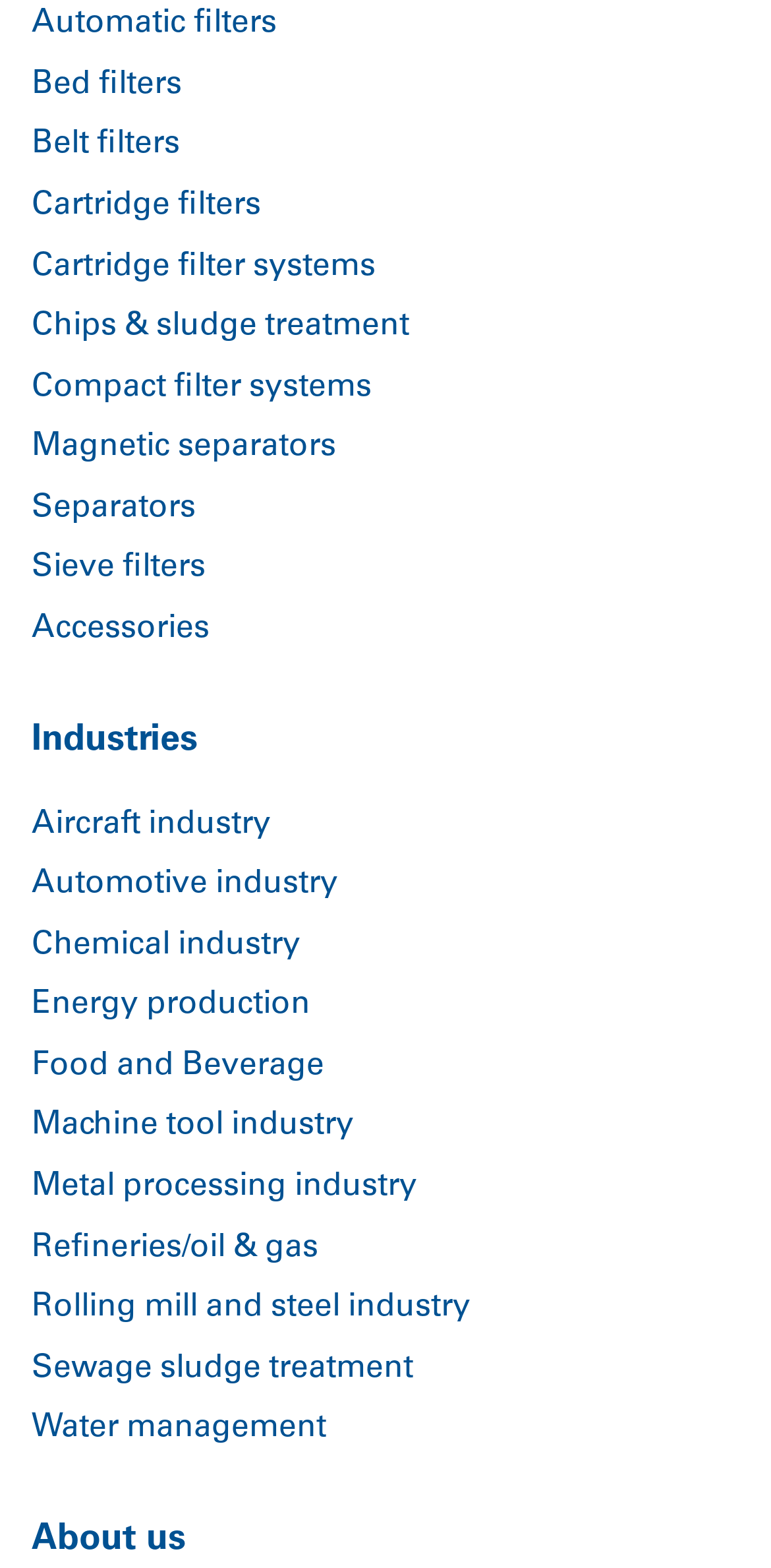Can you find the bounding box coordinates of the area I should click to execute the following instruction: "Learn about Water management"?

[0.041, 0.901, 0.423, 0.921]